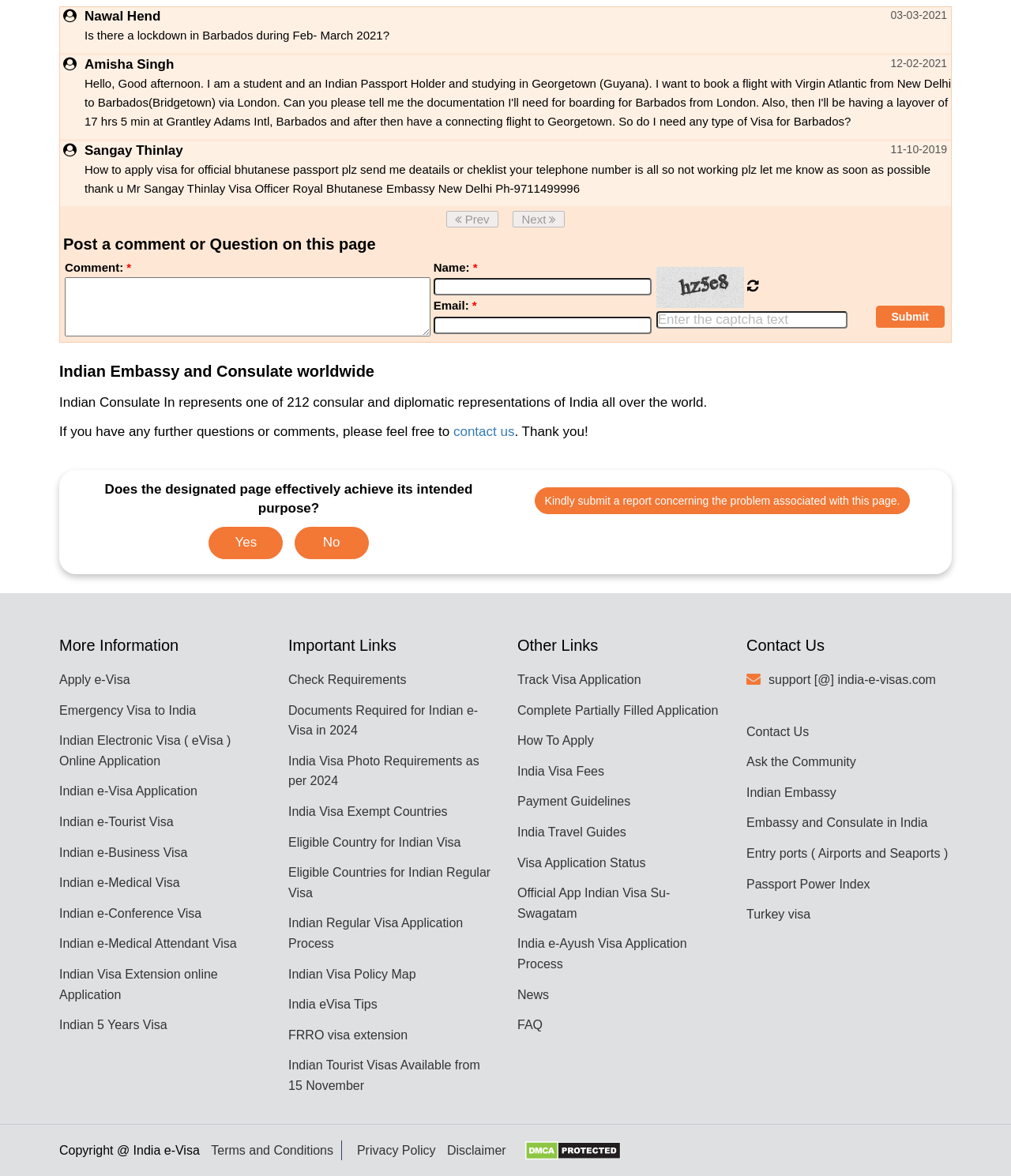Find the bounding box coordinates of the element's region that should be clicked in order to follow the given instruction: "Submit a comment or question". The coordinates should consist of four float numbers between 0 and 1, i.e., [left, top, right, bottom].

[0.064, 0.236, 0.426, 0.286]